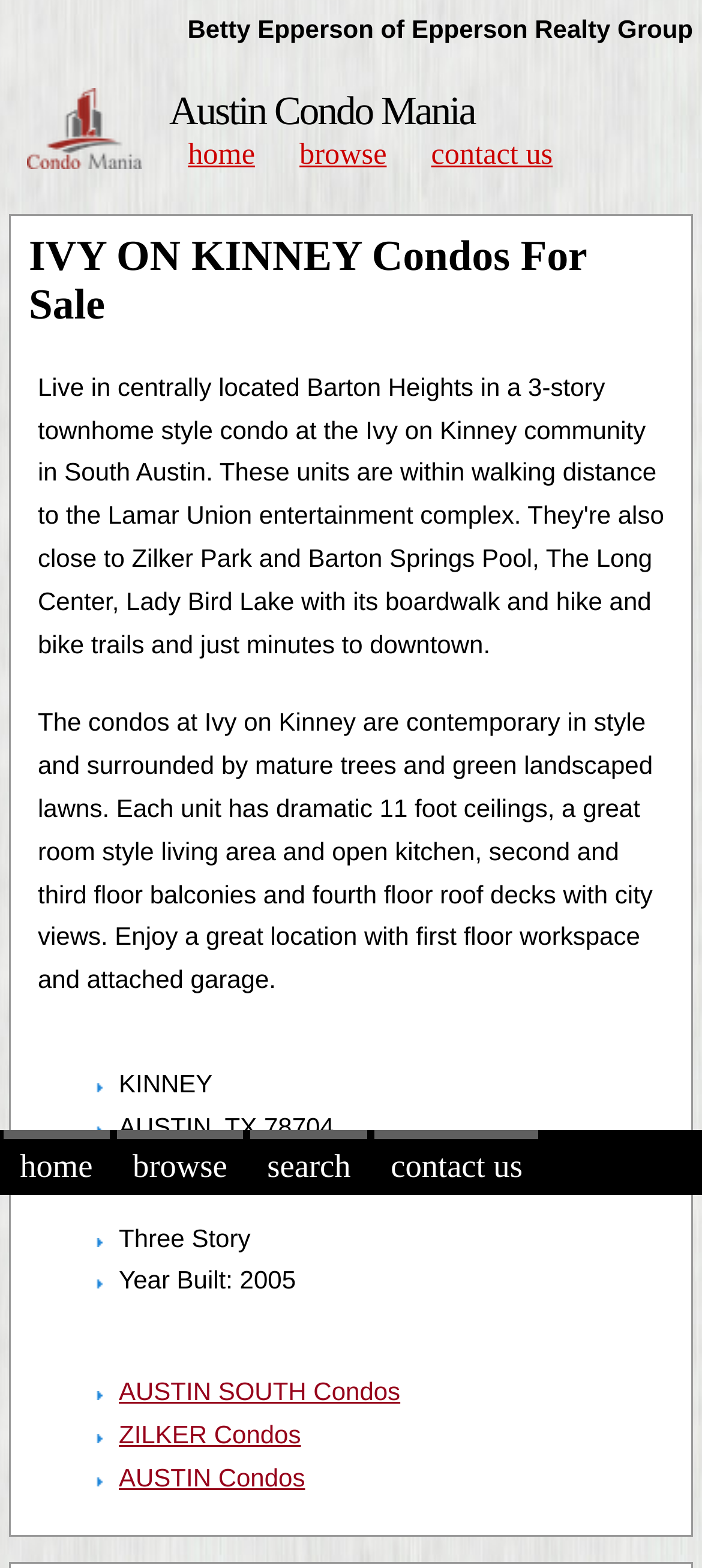What is the style of the condos at Ivy on Kinney?
Using the picture, provide a one-word or short phrase answer.

Contemporary